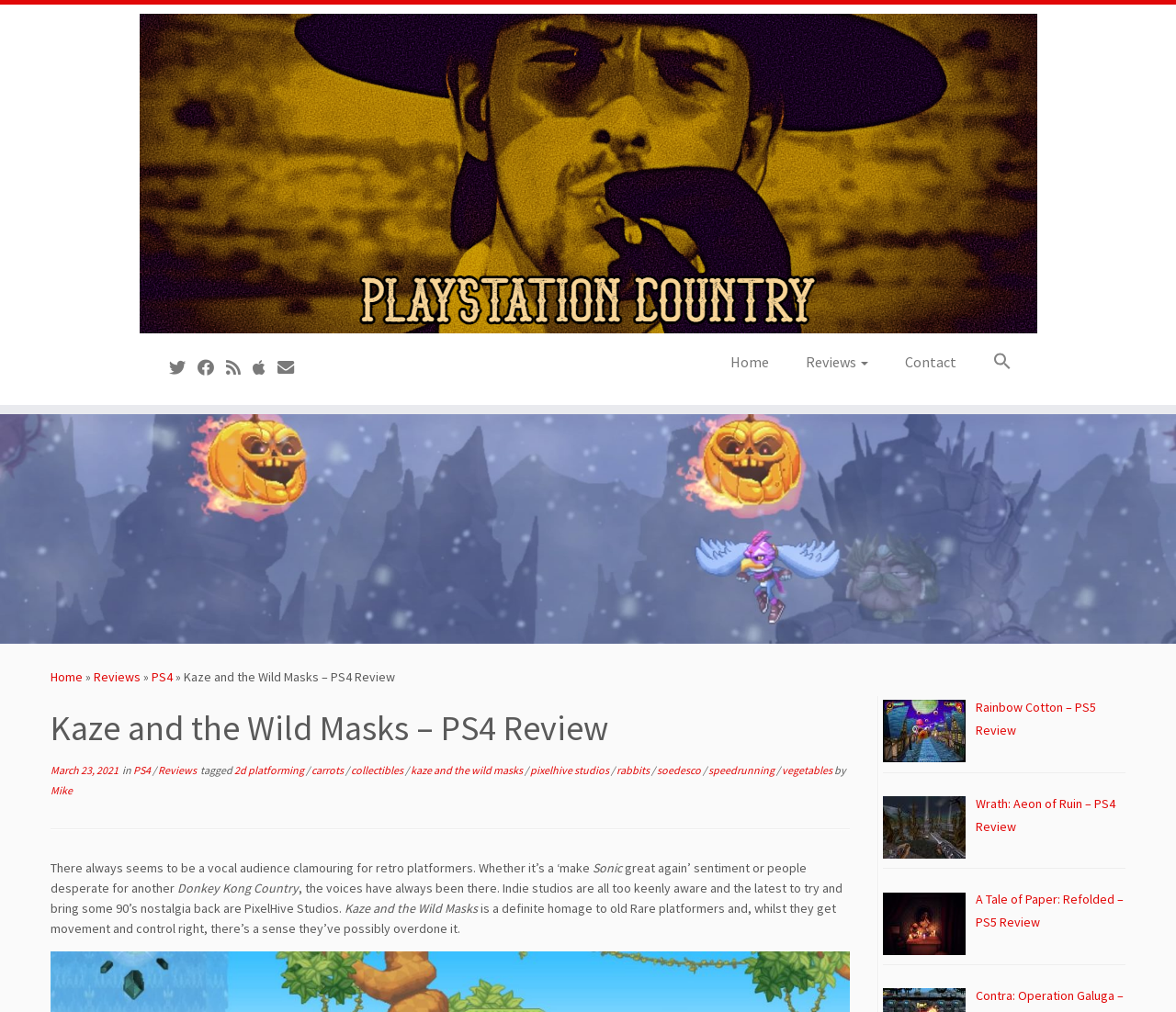Pinpoint the bounding box coordinates of the clickable area needed to execute the instruction: "Follow PlayStation Country on Twitter". The coordinates should be specified as four float numbers between 0 and 1, i.e., [left, top, right, bottom].

[0.144, 0.353, 0.168, 0.374]